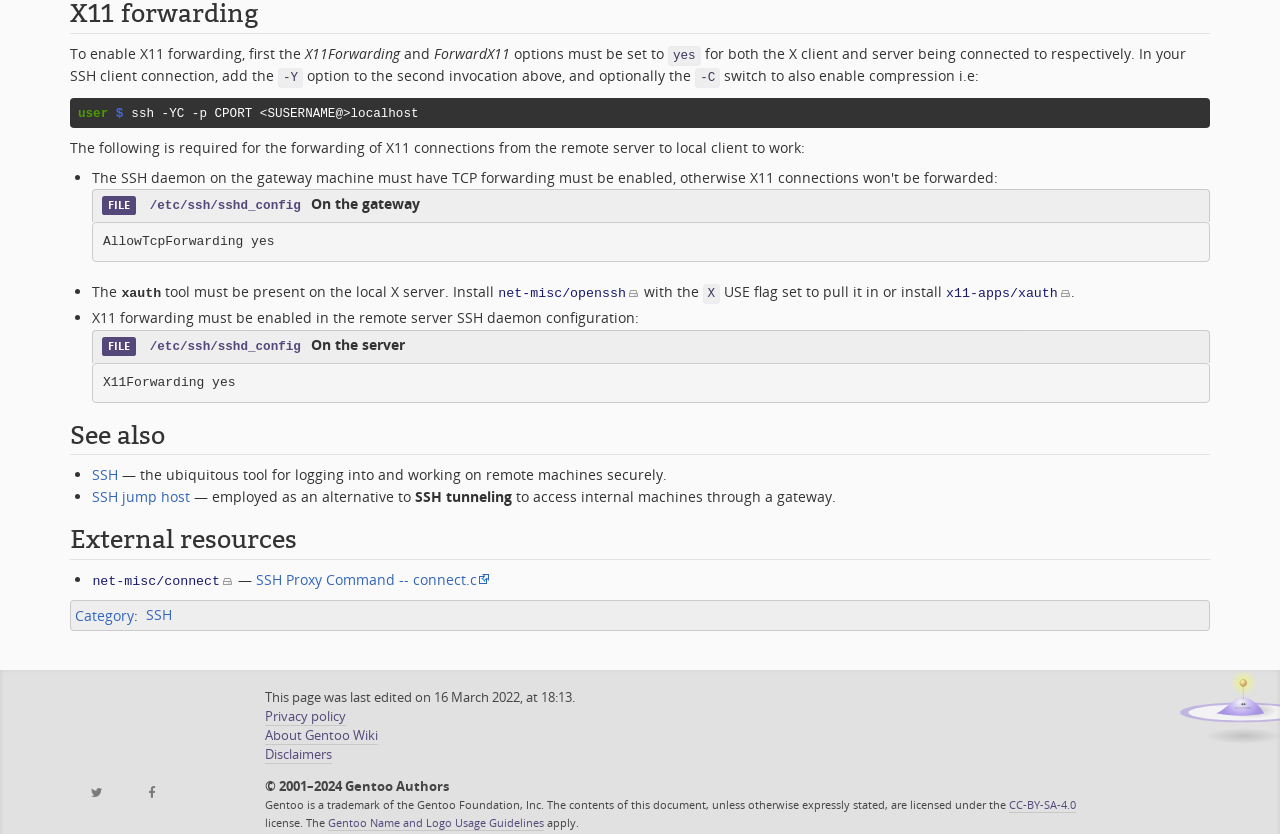Identify the bounding box coordinates of the element to click to follow this instruction: 'Click the 'SSH jump host' link'. Ensure the coordinates are four float values between 0 and 1, provided as [left, top, right, bottom].

[0.072, 0.584, 0.149, 0.606]